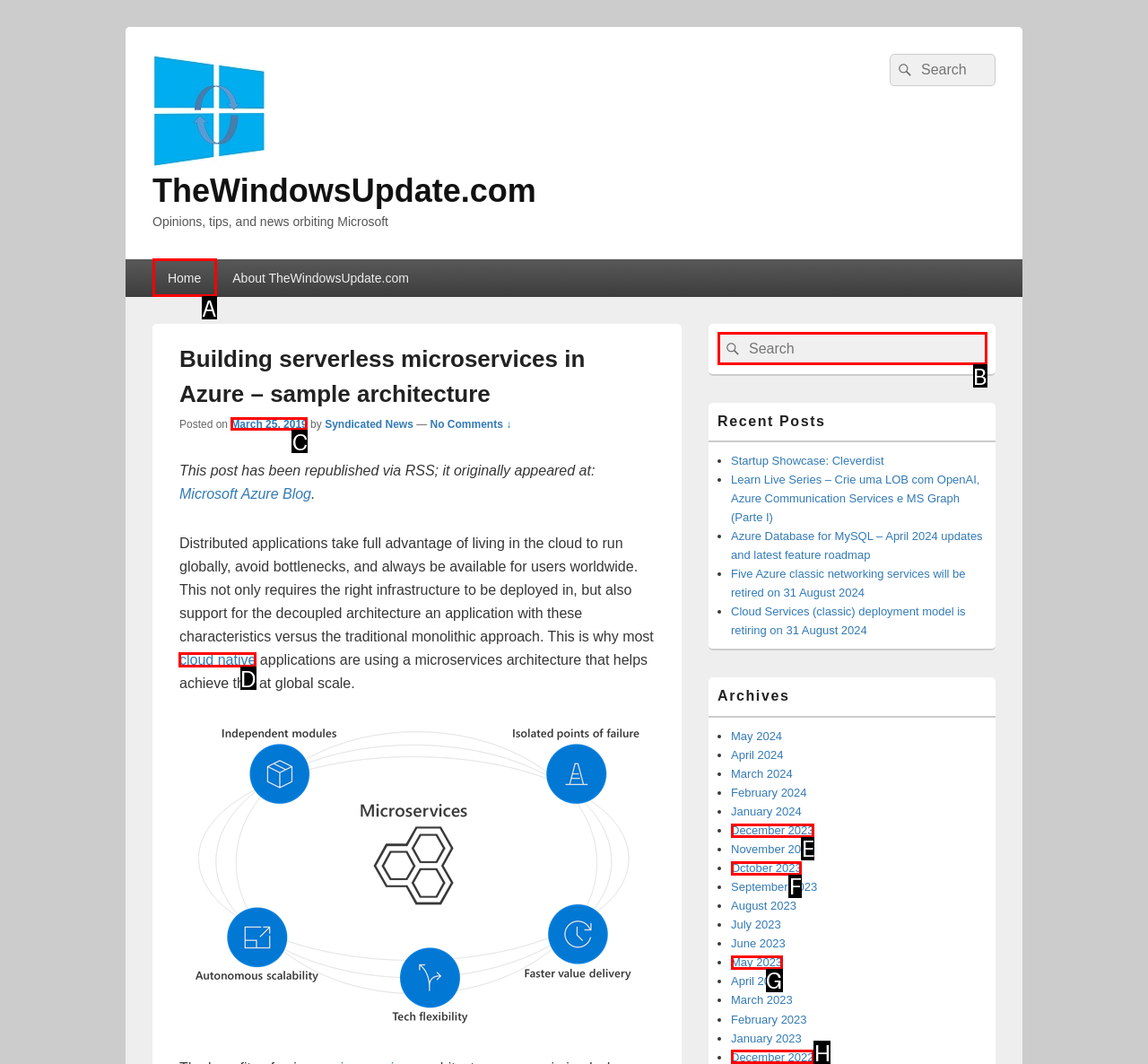Point out which UI element to click to complete this task: Read the post about cloud native
Answer with the letter corresponding to the right option from the available choices.

D